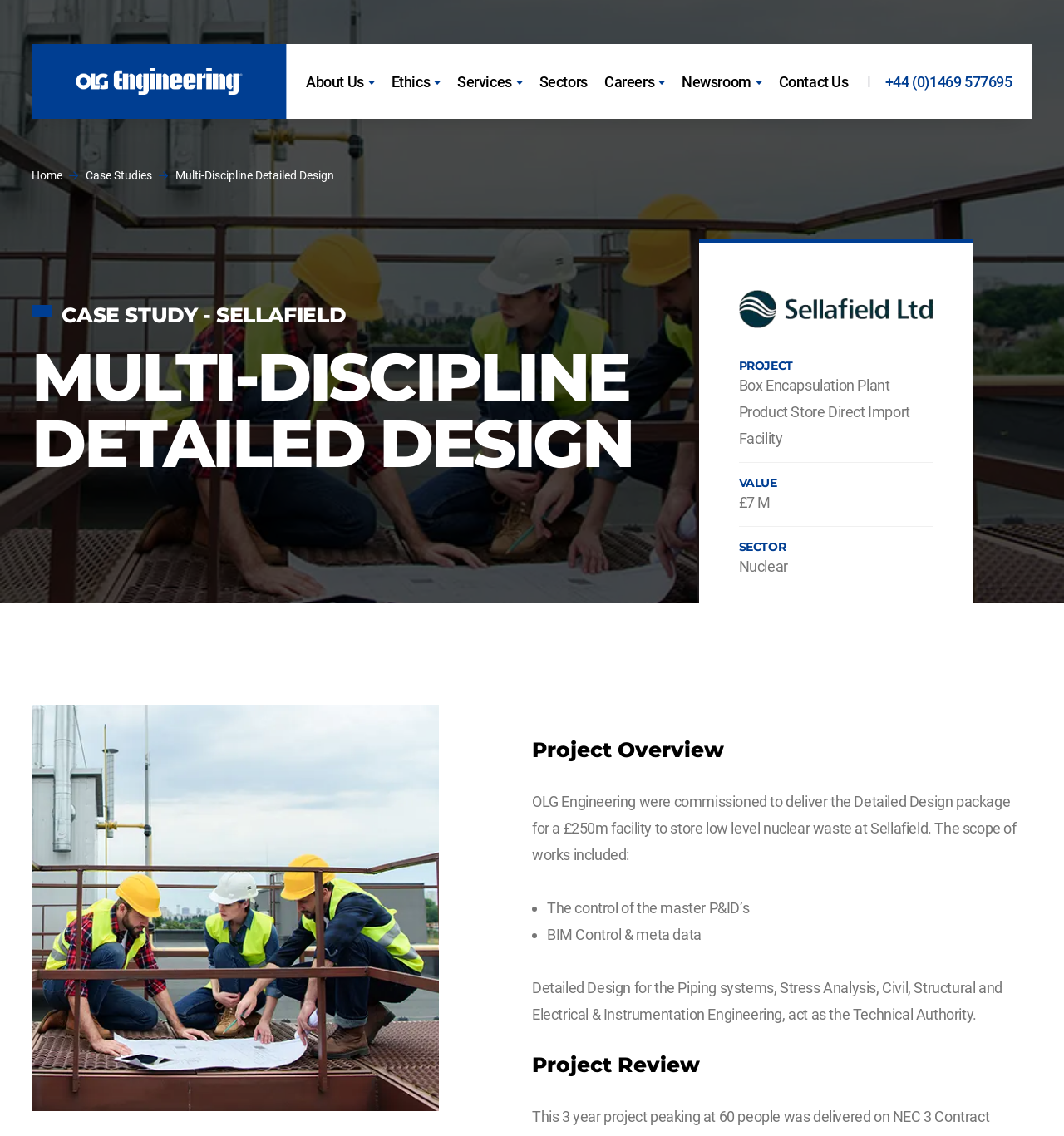Provide the bounding box coordinates of the HTML element this sentence describes: "Home". The bounding box coordinates consist of four float numbers between 0 and 1, i.e., [left, top, right, bottom].

[0.03, 0.143, 0.059, 0.166]